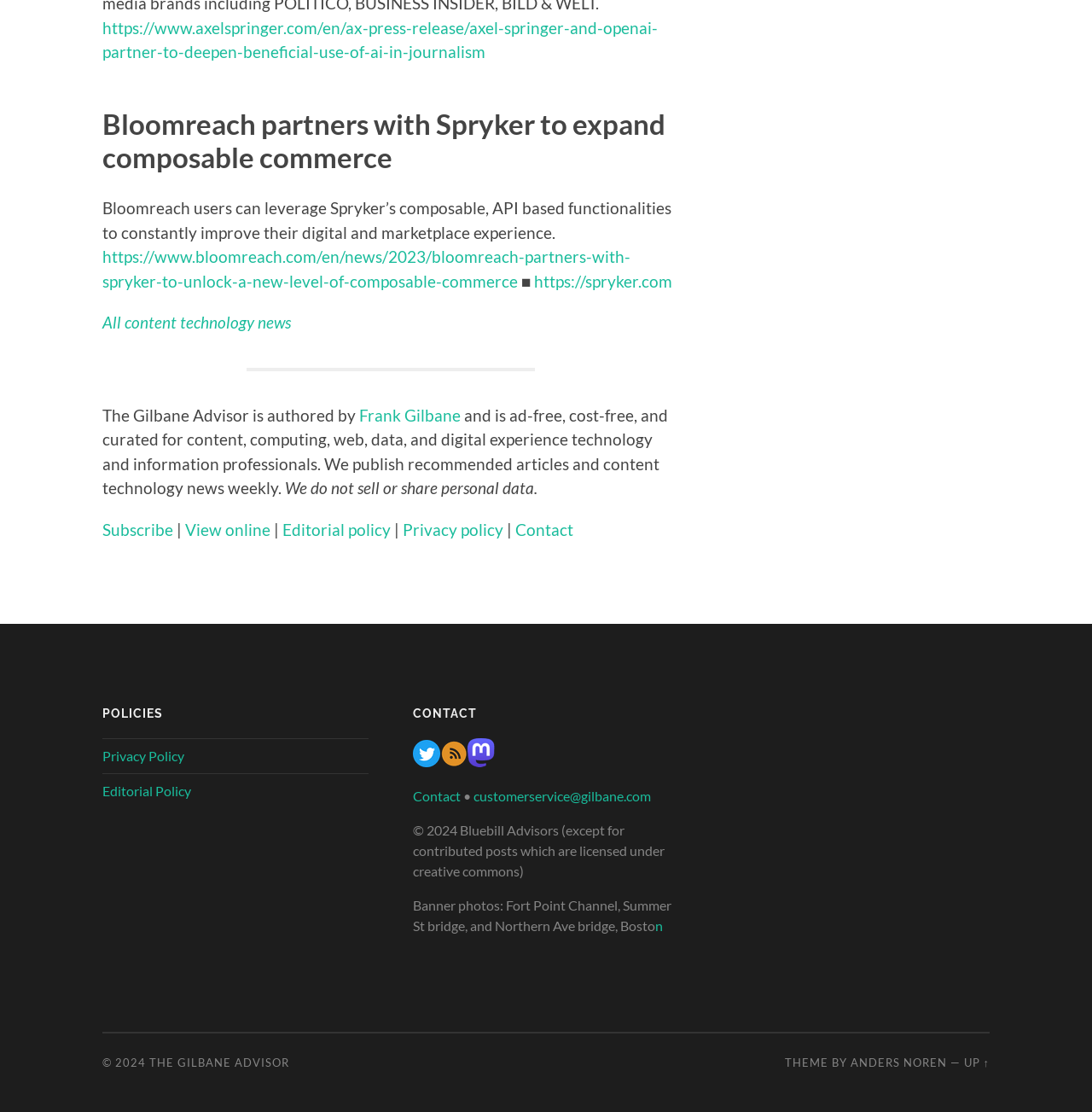Please specify the bounding box coordinates of the region to click in order to perform the following instruction: "View the editorial policy".

[0.259, 0.467, 0.358, 0.485]